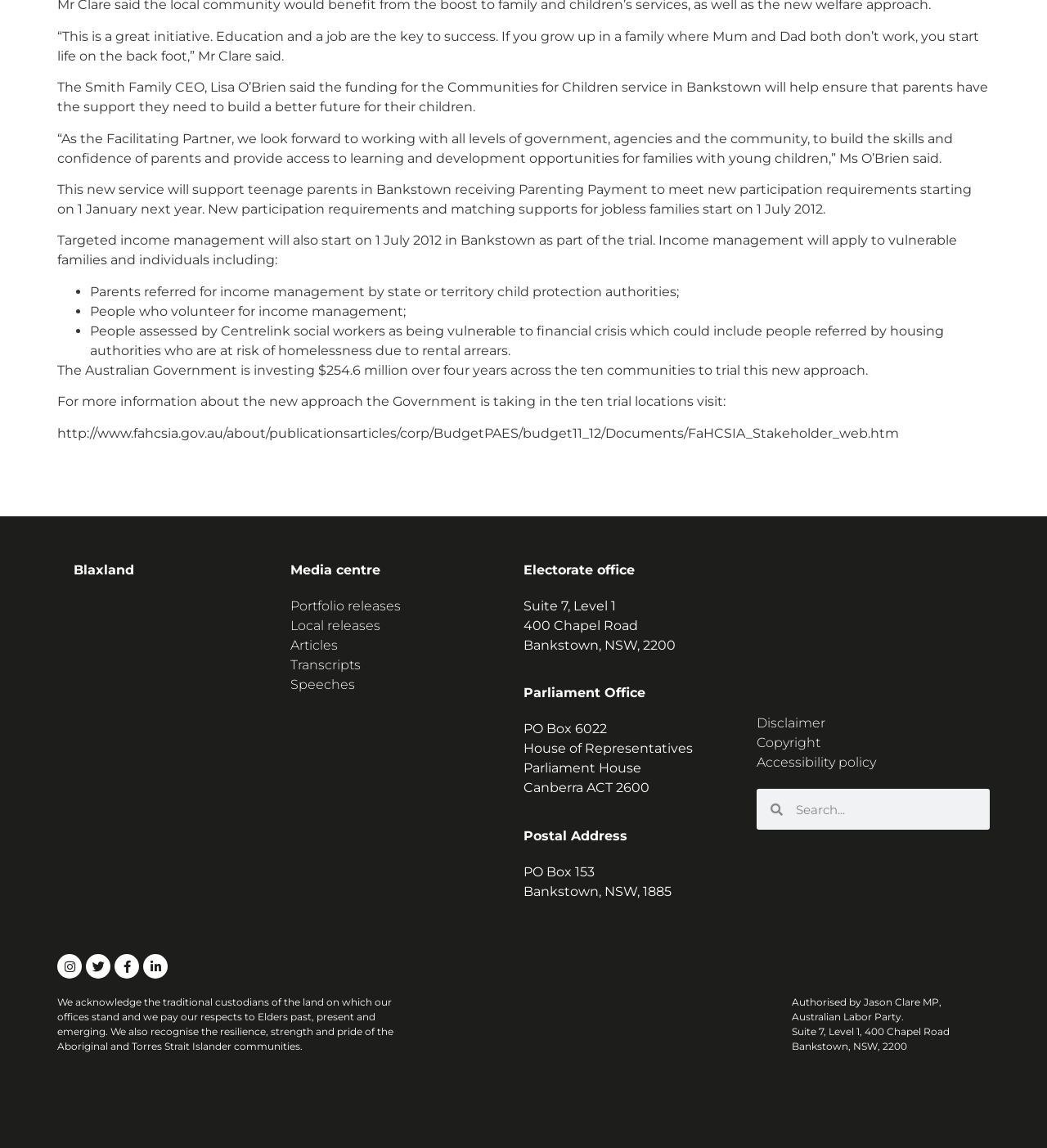Find the bounding box coordinates for the element described here: "Twitter".

[0.082, 0.831, 0.105, 0.853]